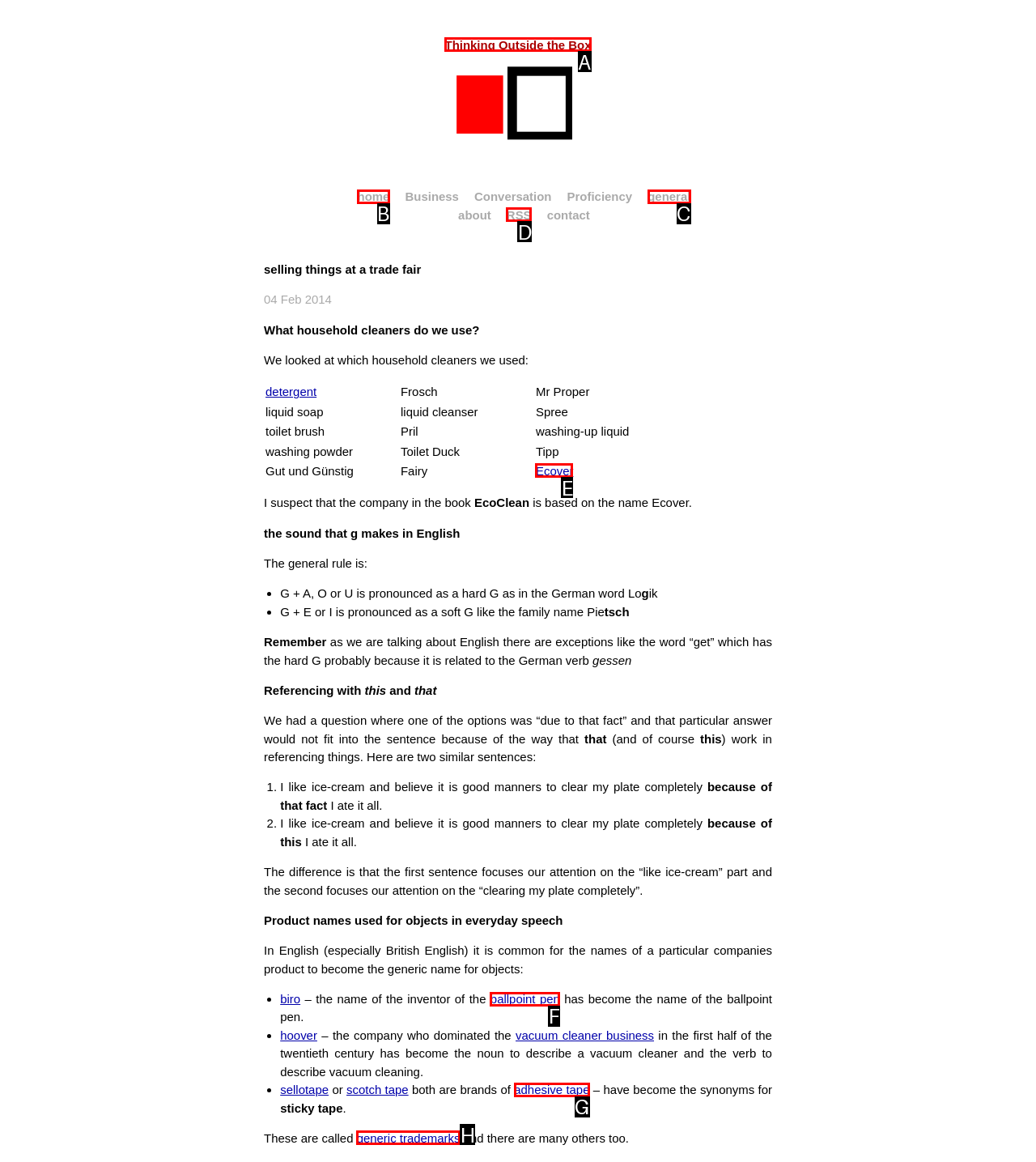Which option should be clicked to execute the task: View the 'NEWS' page?
Reply with the letter of the chosen option.

None